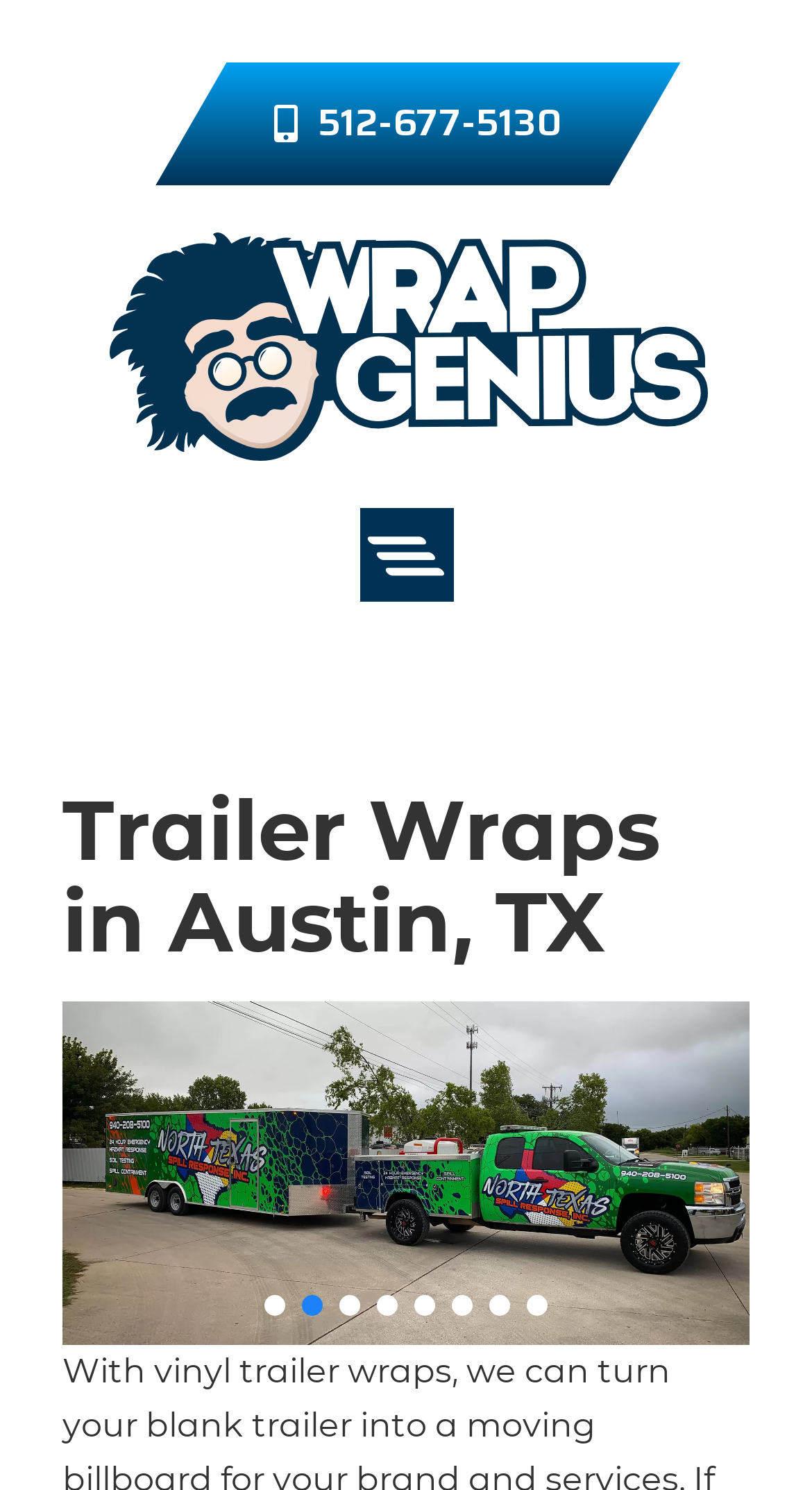Please answer the following question using a single word or phrase: 
What is the logo image description?

Wrap Genius Logo